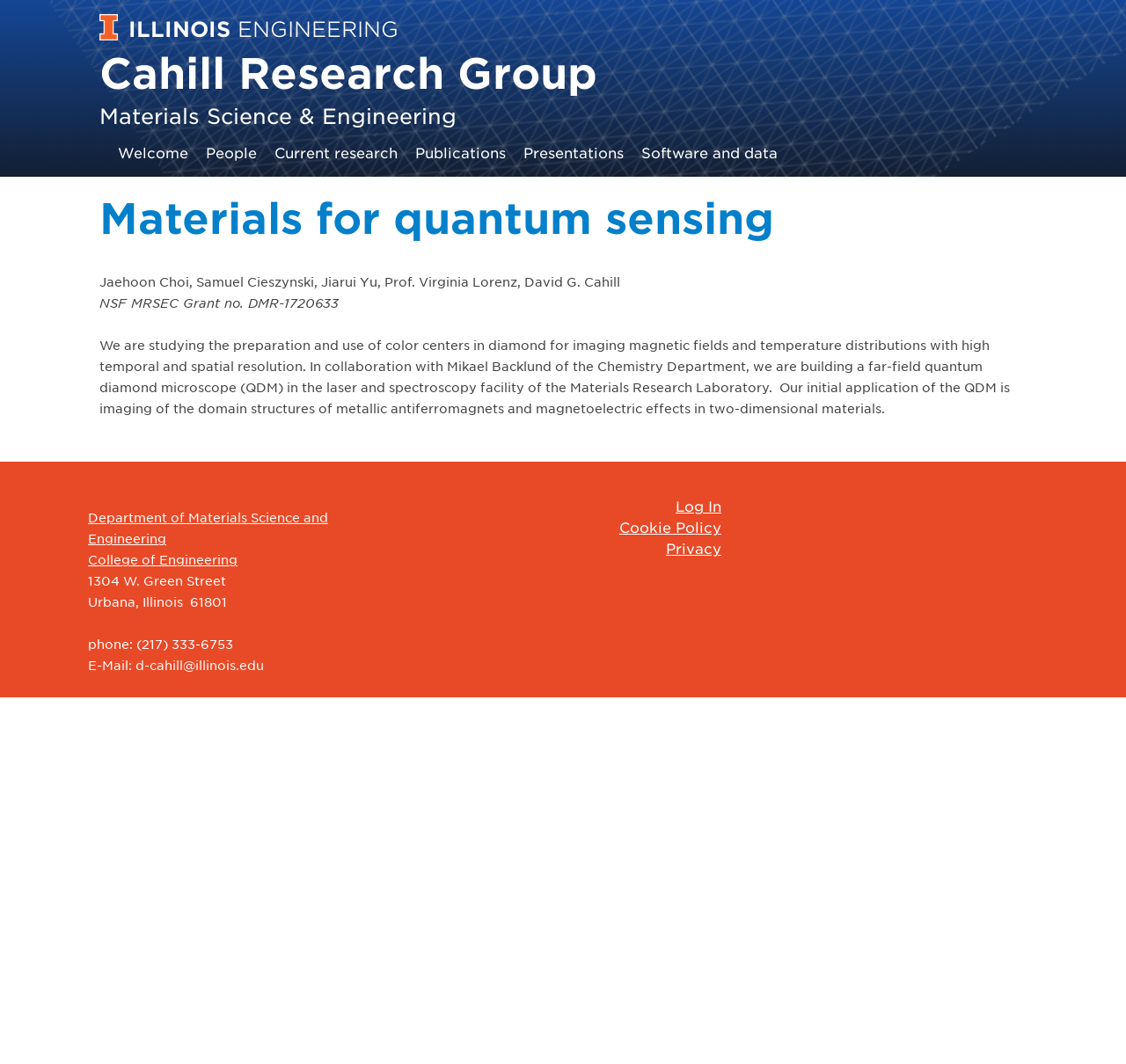Please find the bounding box coordinates (top-left x, top-left y, bottom-right x, bottom-right y) in the screenshot for the UI element described as follows: Cookie Policy

[0.55, 0.489, 0.641, 0.505]